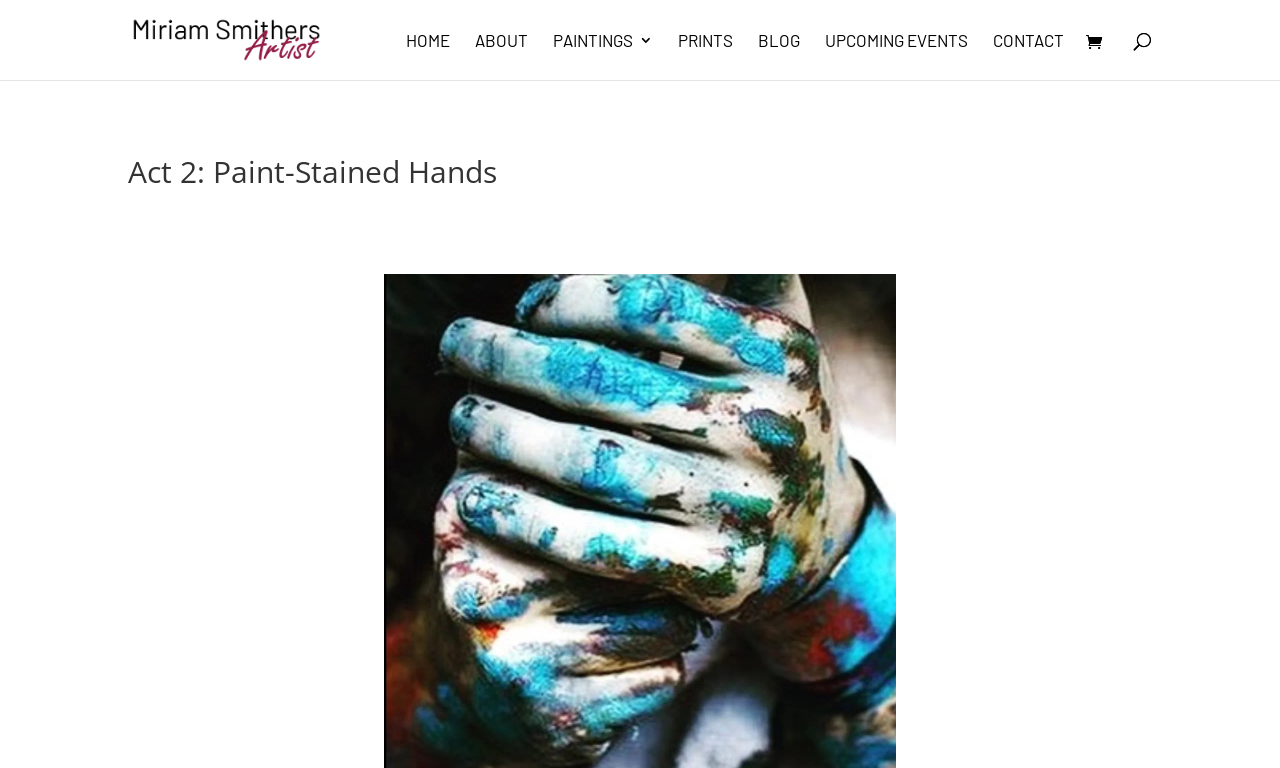Provide a brief response in the form of a single word or phrase:
What is the name of the artist?

Miriam Smithers